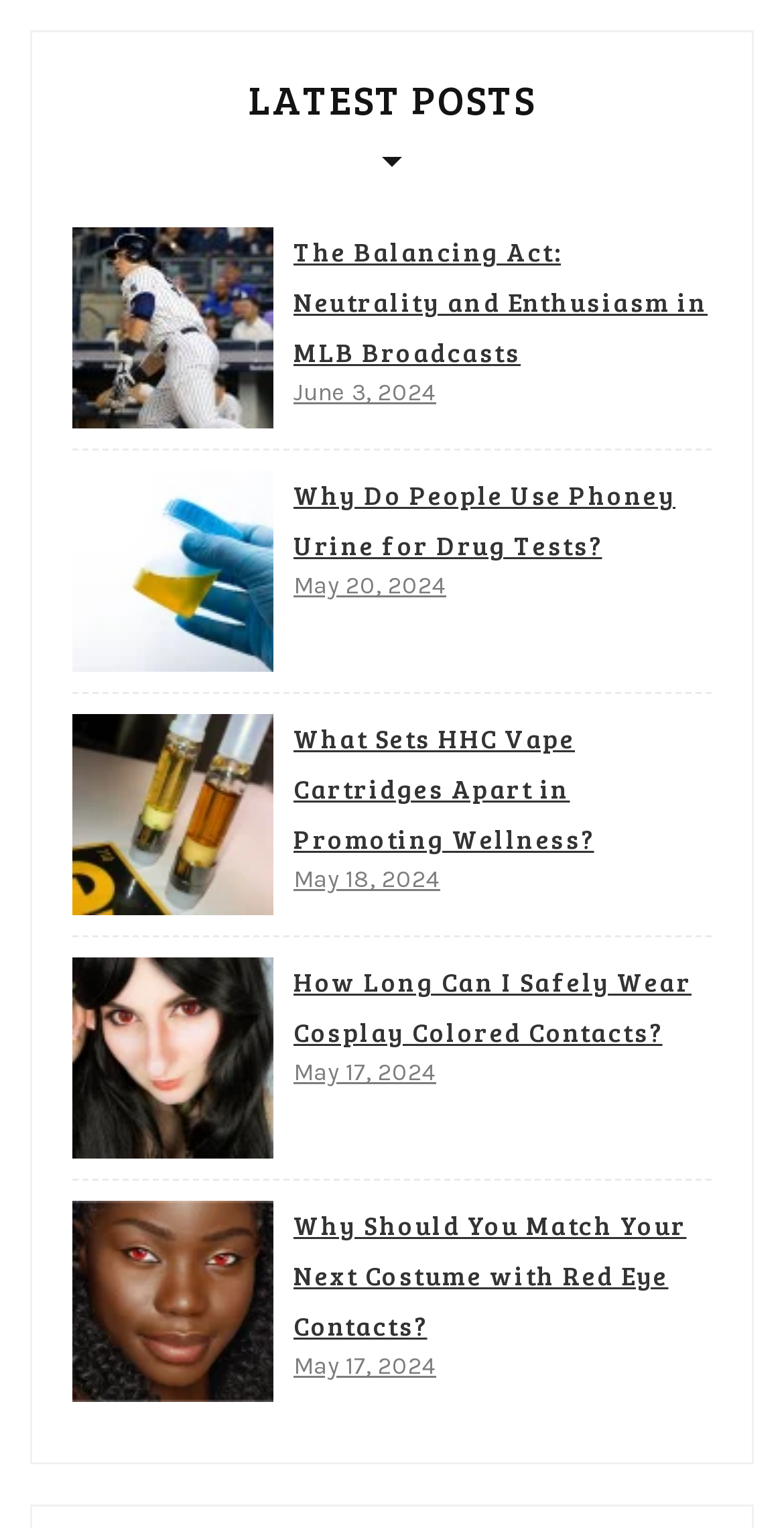Answer the question below using just one word or a short phrase: 
How many posts are listed on this webpage?

5